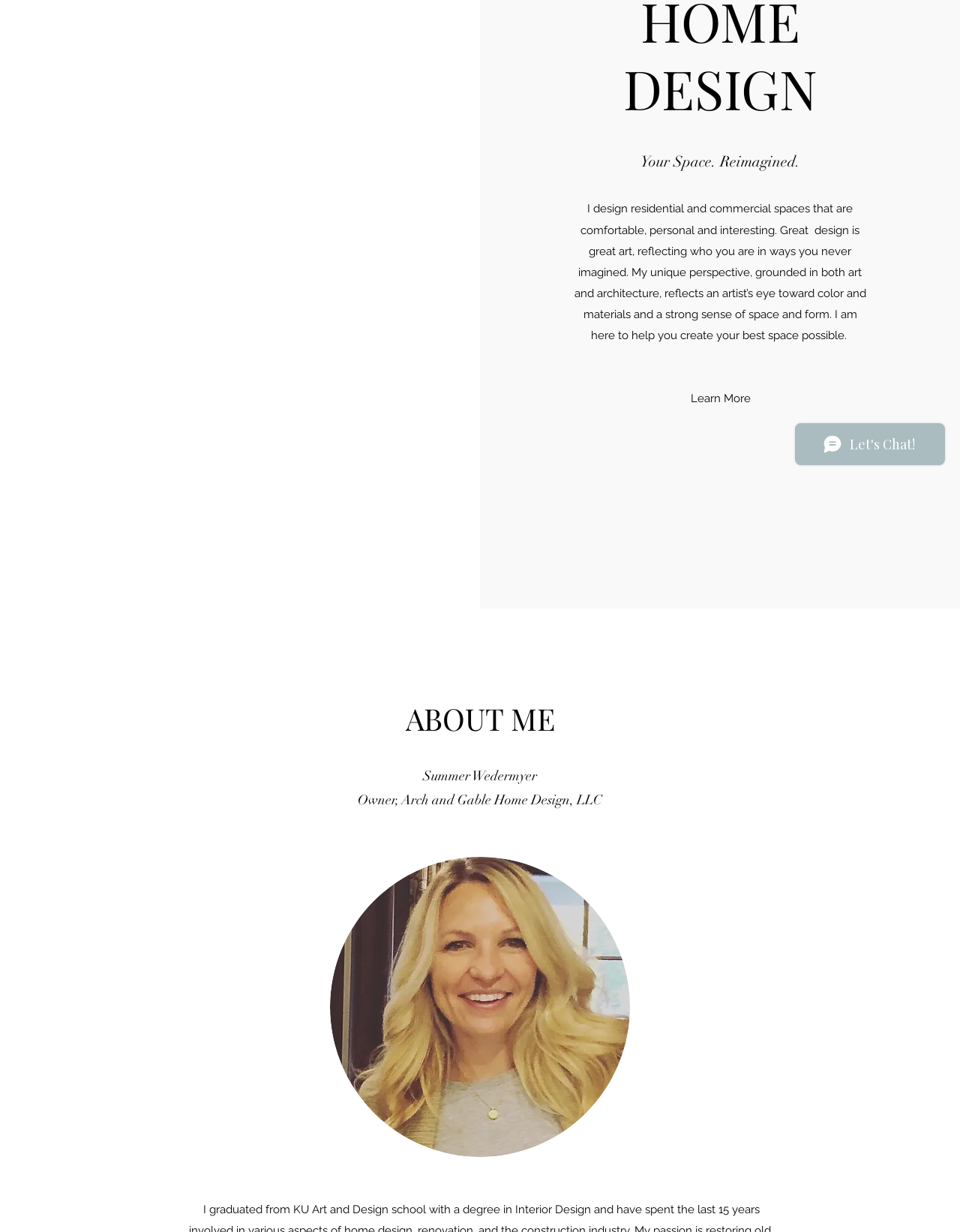Identify the bounding box coordinates for the UI element described as: "Learn More". The coordinates should be provided as four floats between 0 and 1: [left, top, right, bottom].

[0.72, 0.314, 0.782, 0.333]